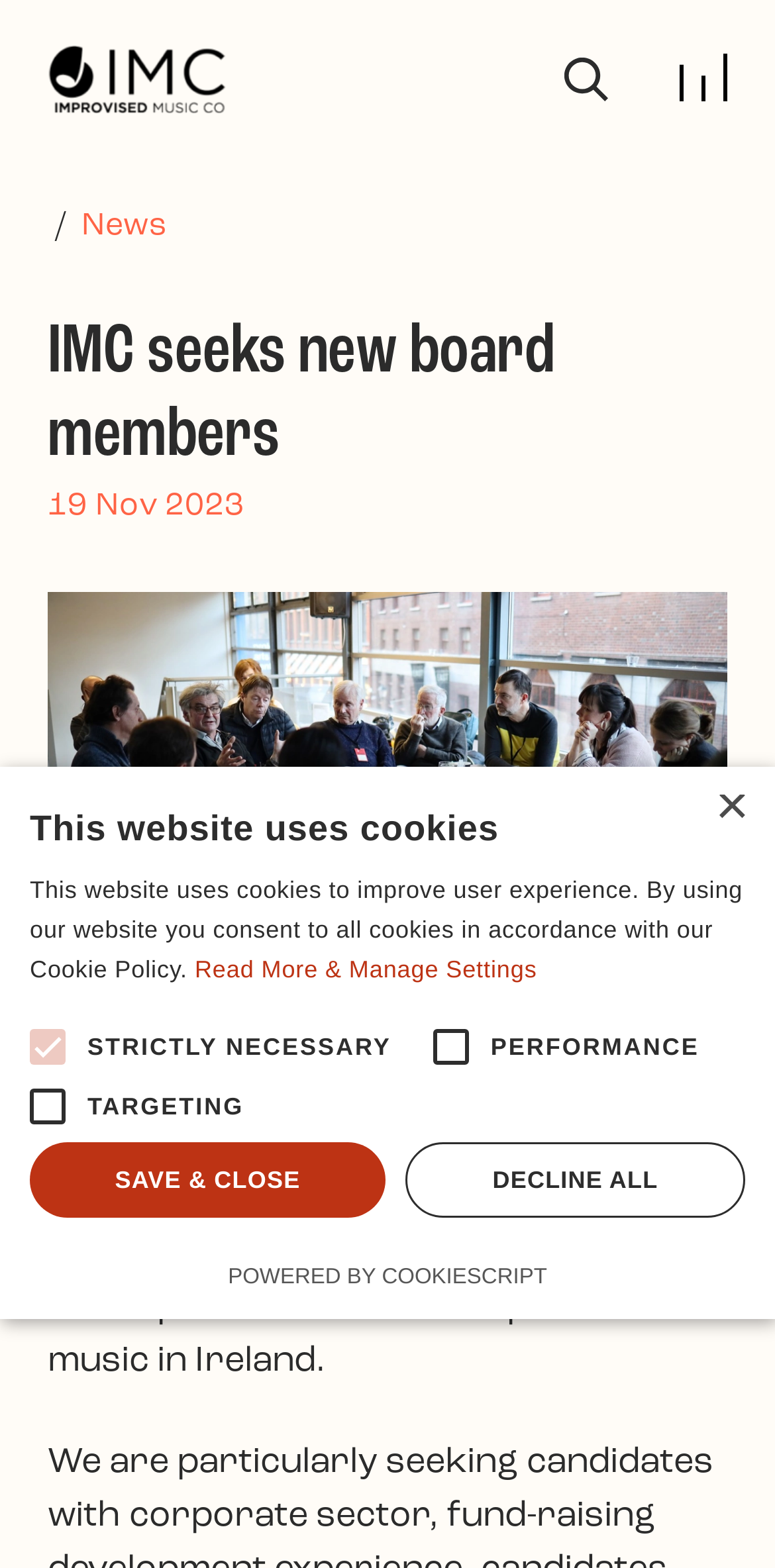Based on the element description, predict the bounding box coordinates (top-left x, top-left y, bottom-right x, bottom-right y) for the UI element in the screenshot: aria-label="Toggle navigation"

[0.877, 0.035, 0.938, 0.065]